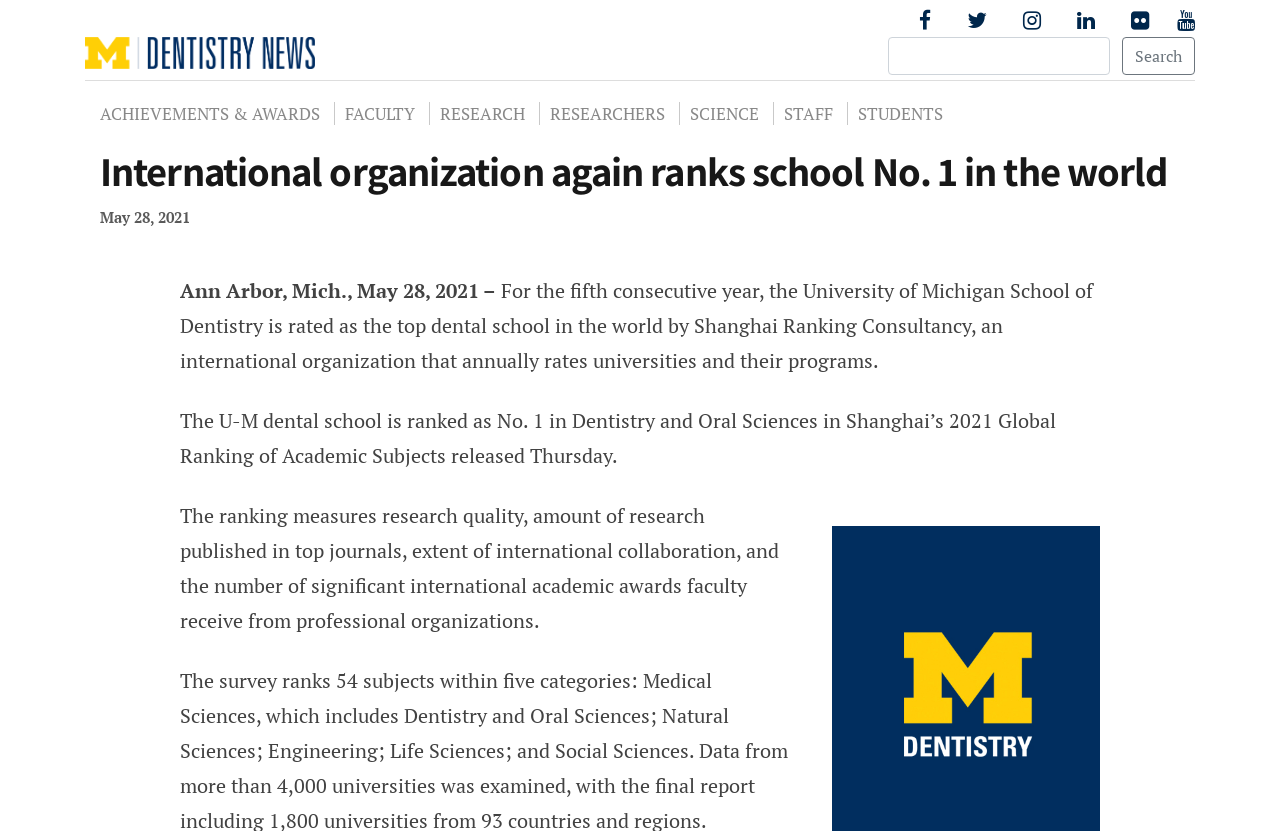What is the criteria for the ranking?
Based on the image, give a one-word or short phrase answer.

Research quality, publications, collaboration, and awards